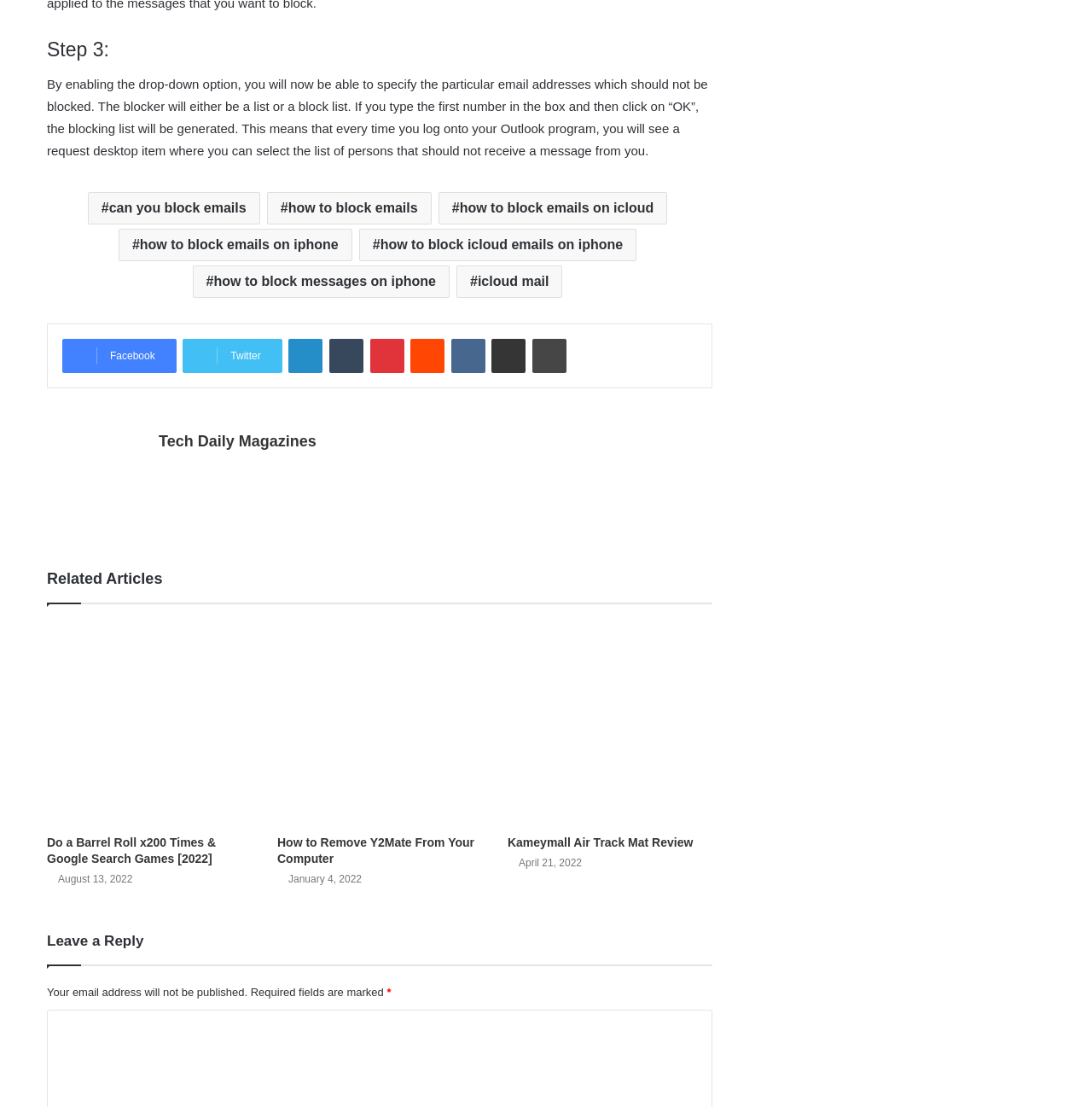Please specify the bounding box coordinates of the area that should be clicked to accomplish the following instruction: "Visit Facebook". The coordinates should consist of four float numbers between 0 and 1, i.e., [left, top, right, bottom].

[0.057, 0.306, 0.161, 0.337]